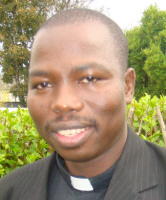Where did Bishop Stephen Dami Mamza serve until March 2011?
Look at the image and respond with a one-word or short phrase answer.

Ballinteer Parish